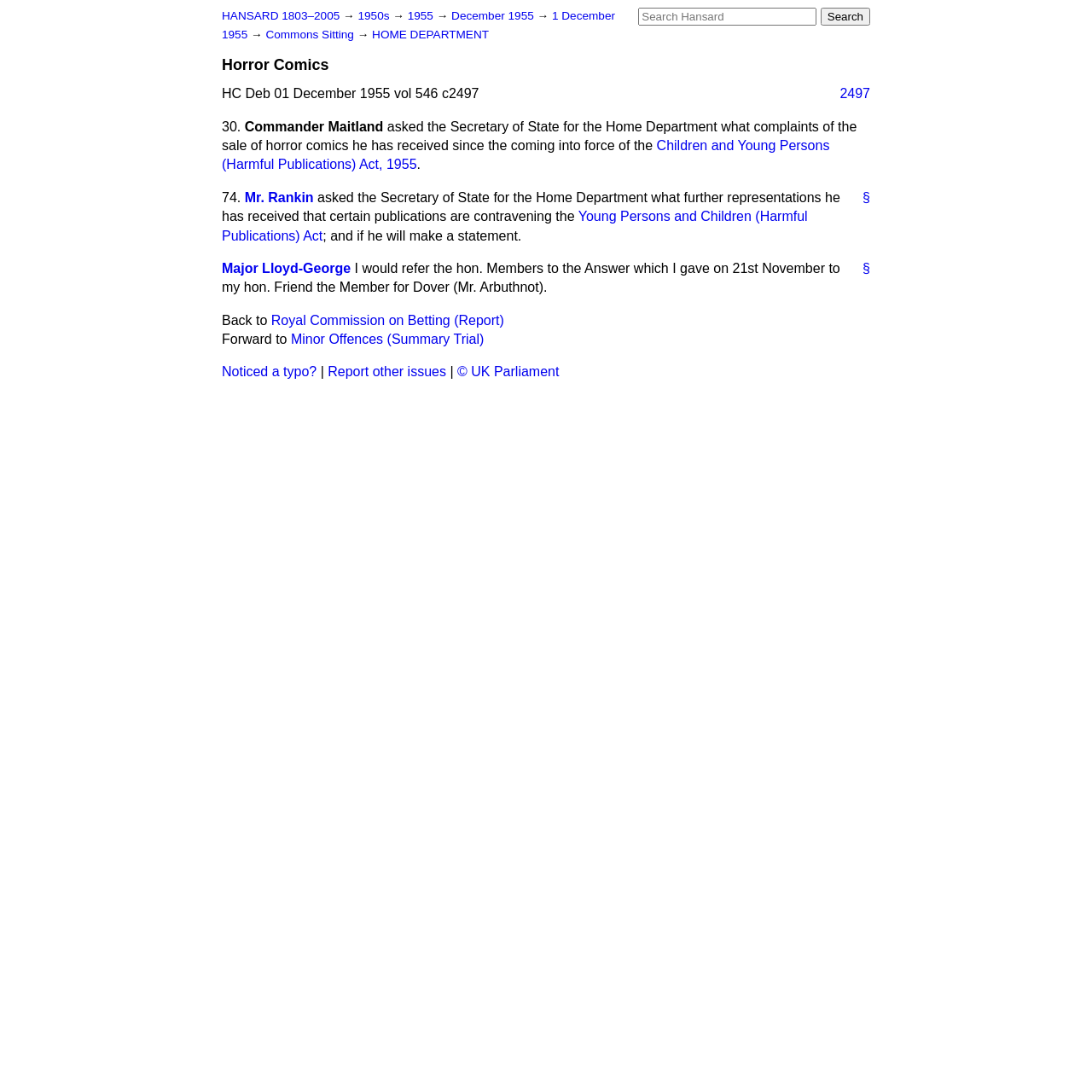With reference to the screenshot, provide a detailed response to the question below:
How many blockquotes are there on the webpage?

The webpage contains three blockquotes, each containing a question or statement related to horror comics. The blockquotes are located at different positions on the webpage.